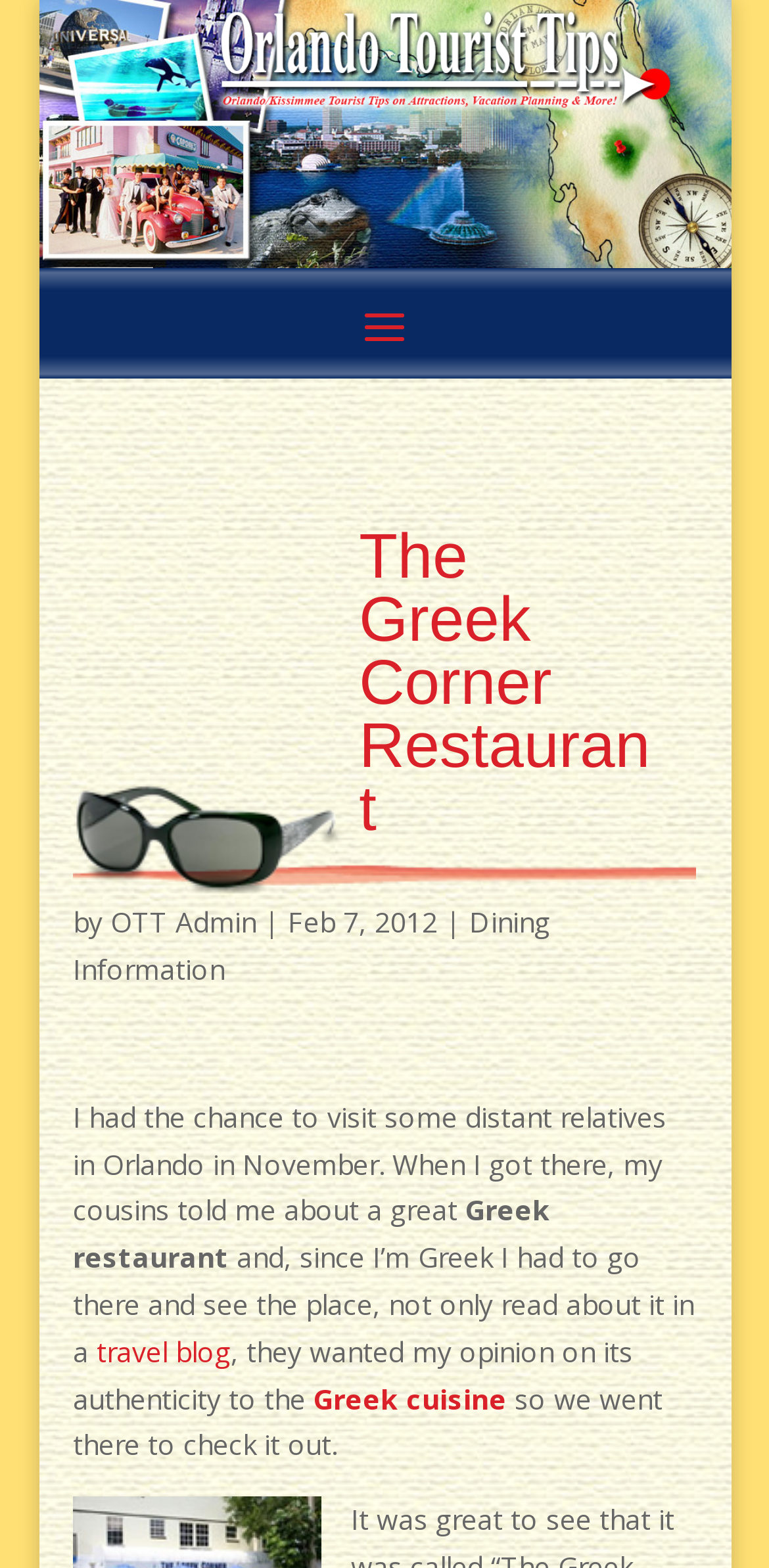Give the bounding box coordinates for the element described as: "Dining Information".

[0.095, 0.576, 0.716, 0.63]